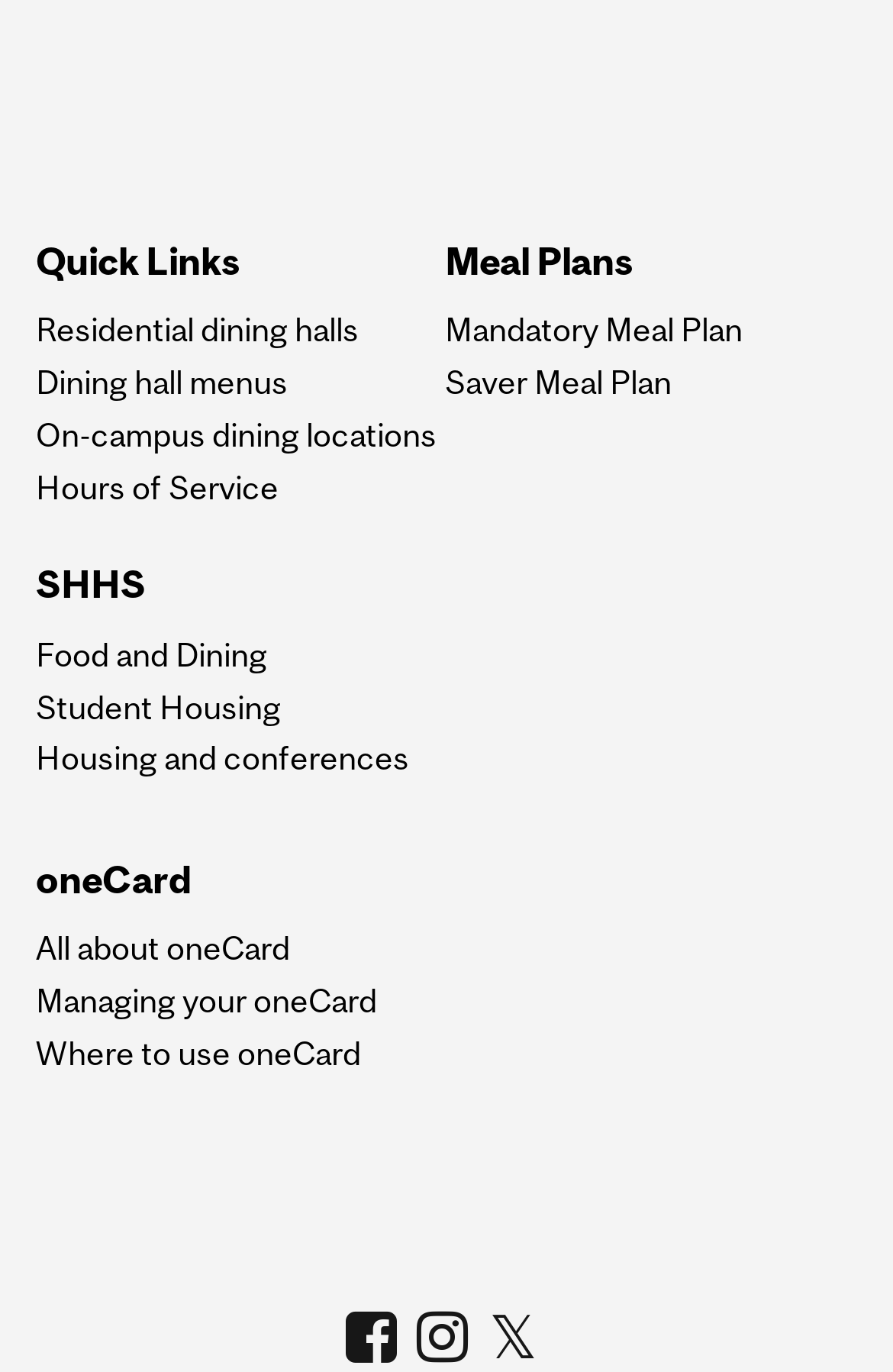Pinpoint the bounding box coordinates of the clickable area necessary to execute the following instruction: "View Quick Links". The coordinates should be given as four float numbers between 0 and 1, namely [left, top, right, bottom].

[0.04, 0.177, 0.491, 0.206]